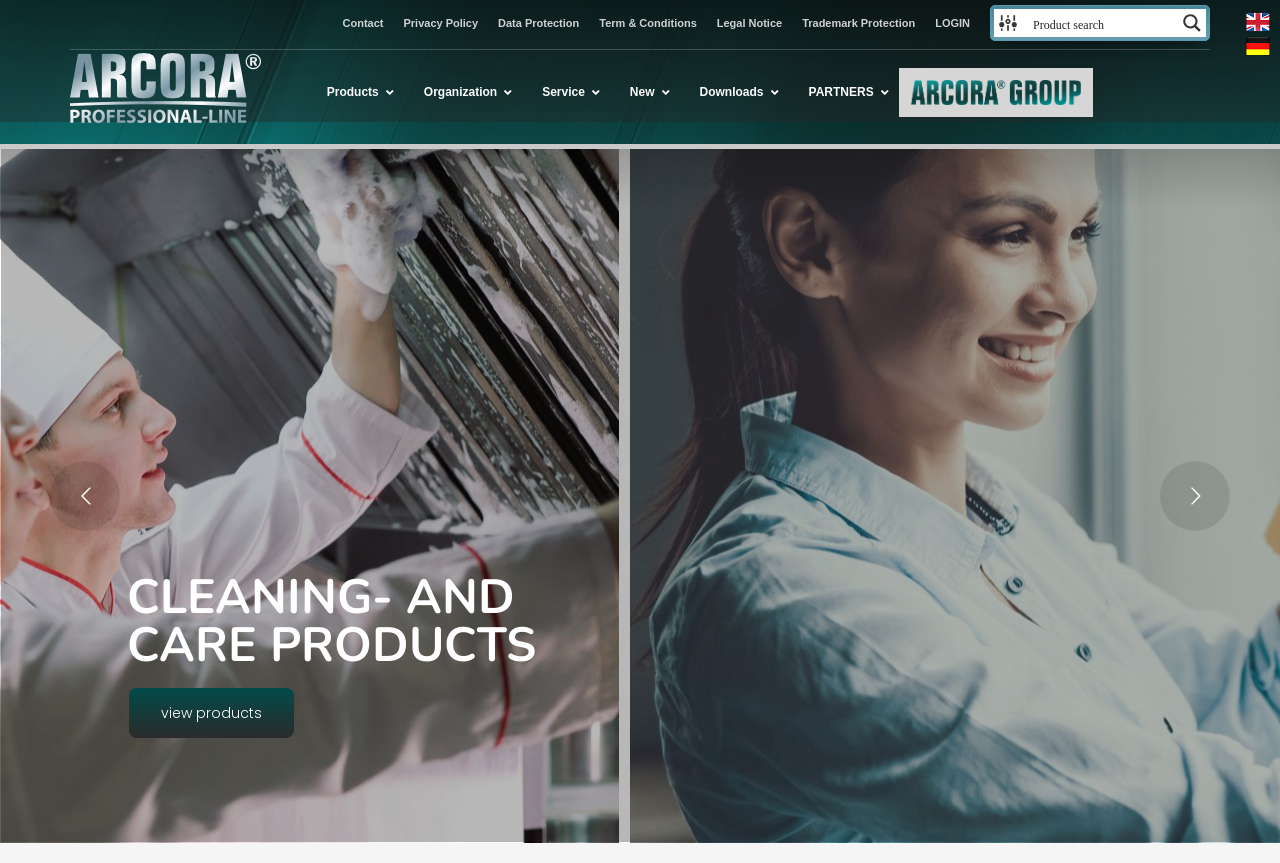Is there a search function on the webpage?
From the screenshot, supply a one-word or short-phrase answer.

Yes